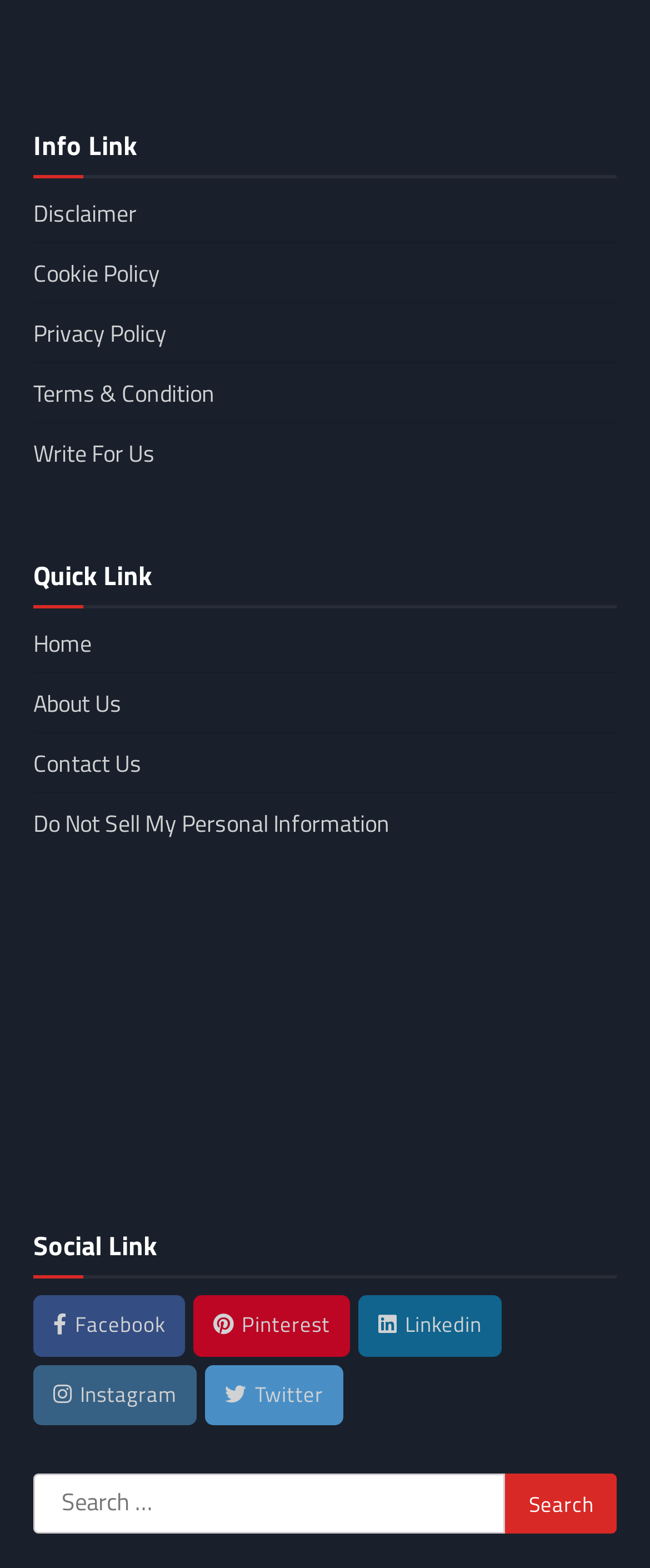How many social media links are there? Refer to the image and provide a one-word or short phrase answer.

5